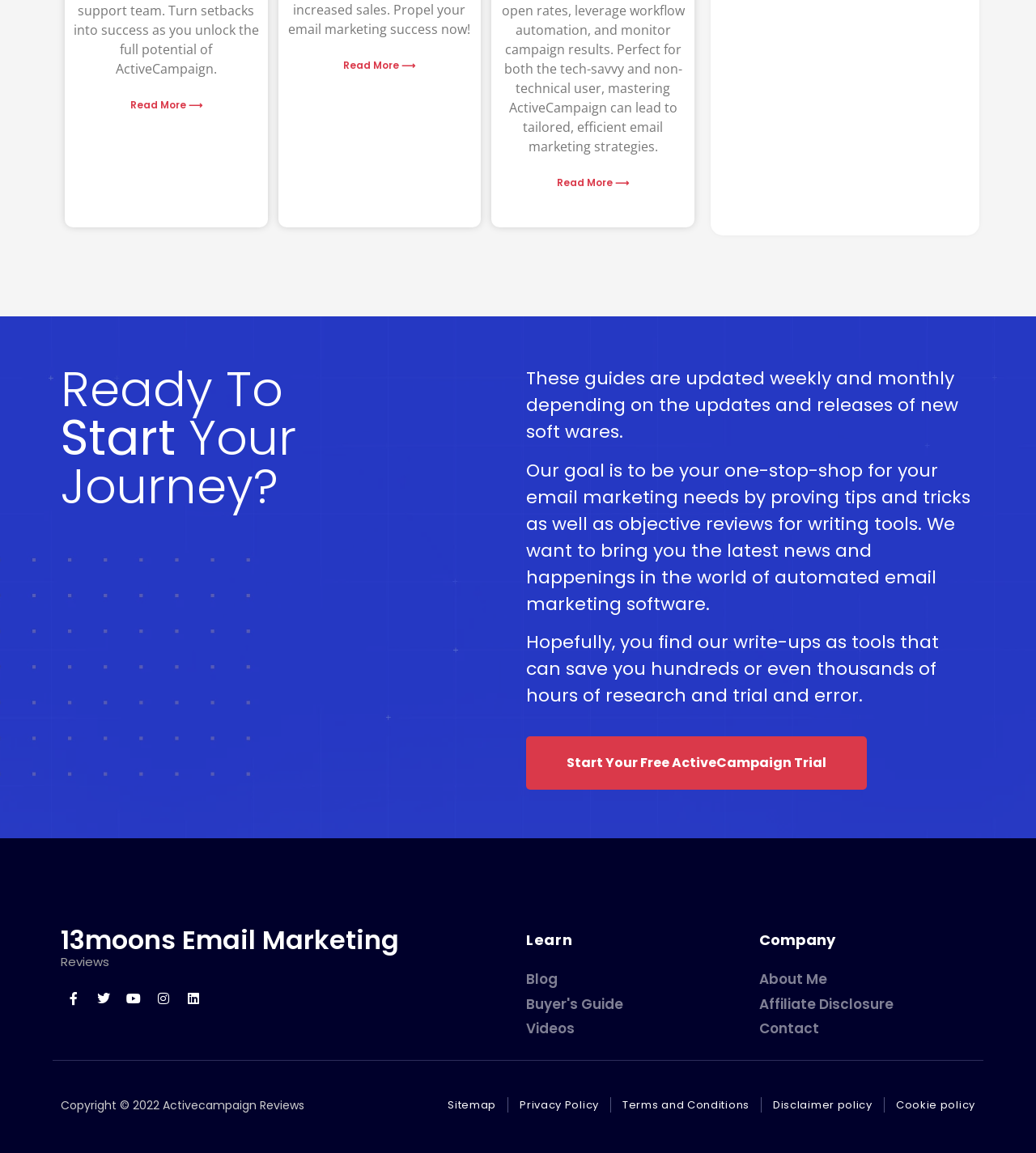Please locate the bounding box coordinates of the element that should be clicked to complete the given instruction: "Learn about 13moons Email Marketing".

[0.059, 0.8, 0.385, 0.831]